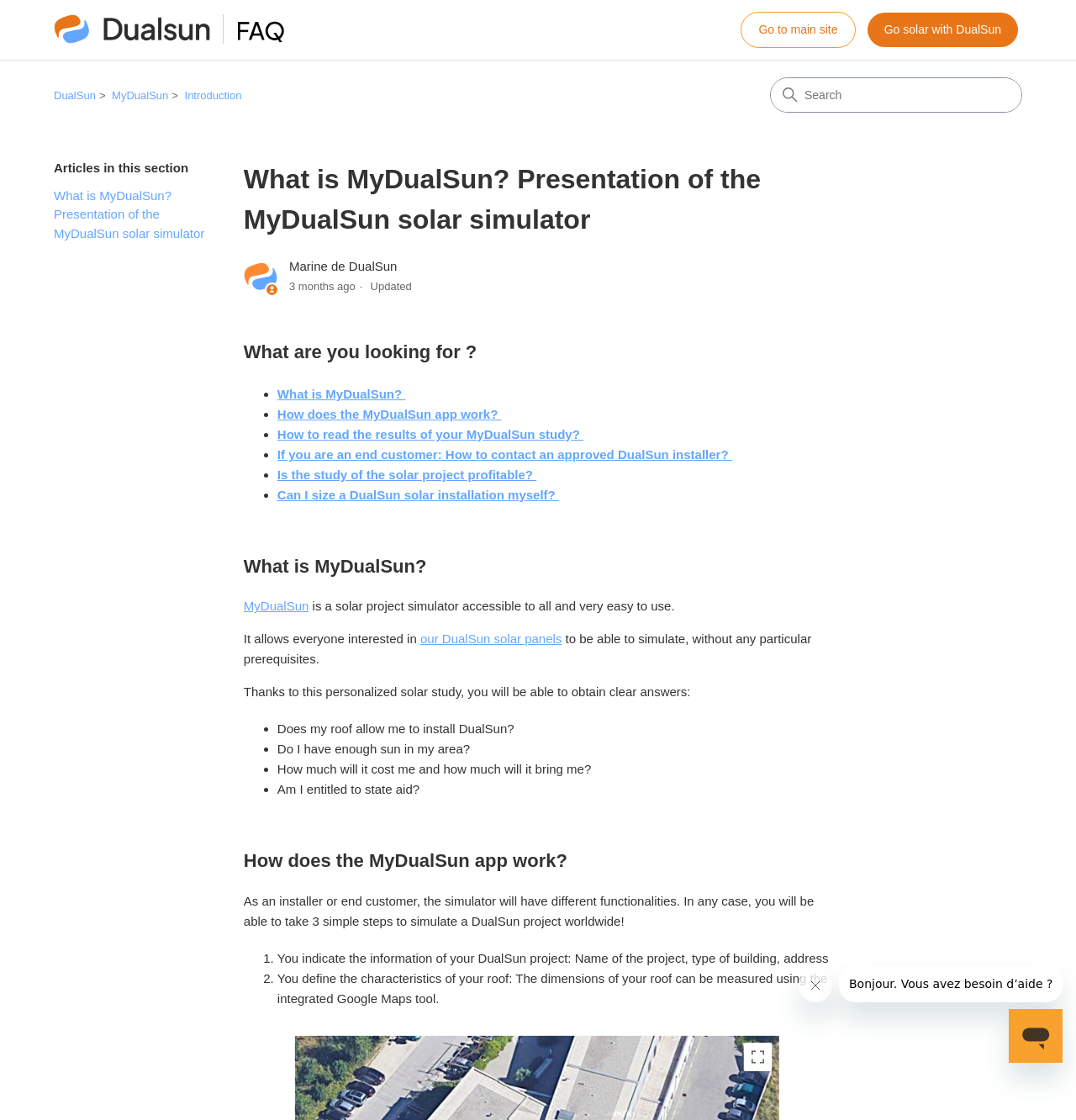Offer a detailed explanation of the webpage layout and contents.

The webpage is about MyDualSun, a solar project simulator. At the top, there is a navigation menu with links to "DualSun", "MyDualSun", and "Introduction". Below the navigation menu, there is a search bar. 

On the left side, there are several links, including "What is MyDualSun?", "How does the MyDualSun app work?", and "How to read the results of your MyDualSun study?". These links are listed in a vertical column, with bullet points separating each item.

The main content of the page is divided into sections, each with a heading. The first section is "What is MyDualSun?", which describes the simulator as a tool that allows users to simulate a solar project and obtain clear answers to questions about their roof, sun exposure, and costs. 

The second section is "How does the MyDualSun app work?", which explains that the simulator has different functionalities for installers and end customers, and that it involves three simple steps to simulate a DualSun project worldwide. 

Throughout the page, there are several images, including a user profile picture and icons for links and list markers. There are also two iframes at the bottom of the page, one for a message from the company and another for a button to launch a messaging window.